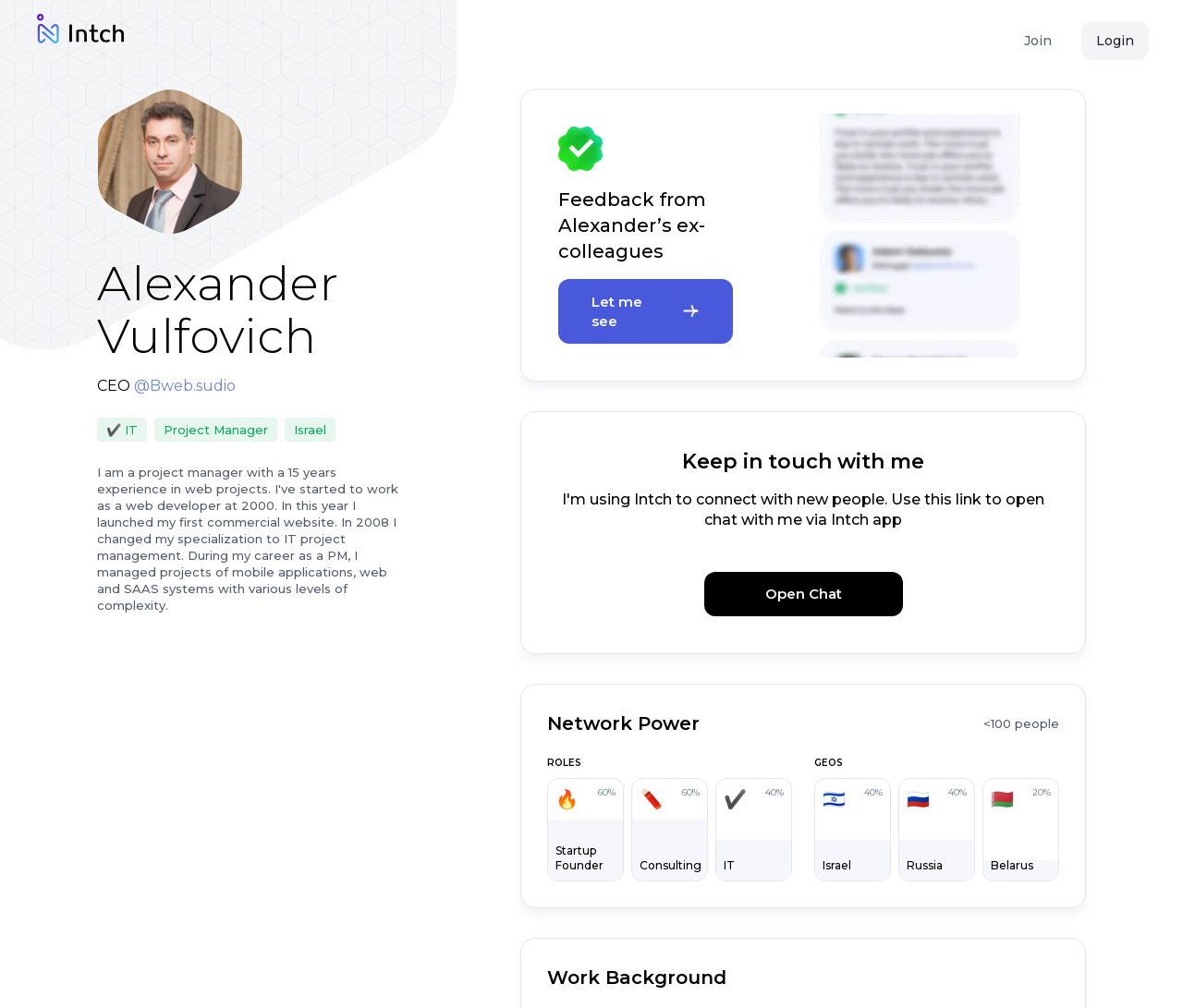What is the country where Alexander Vulfovich is from?
Could you answer the question with a detailed and thorough explanation?

The webpage mentions Alexander Vulfovich's location as Israel, which is indicated by the static text element 'Israel' and also supported by the flag icon 🇮🇱.